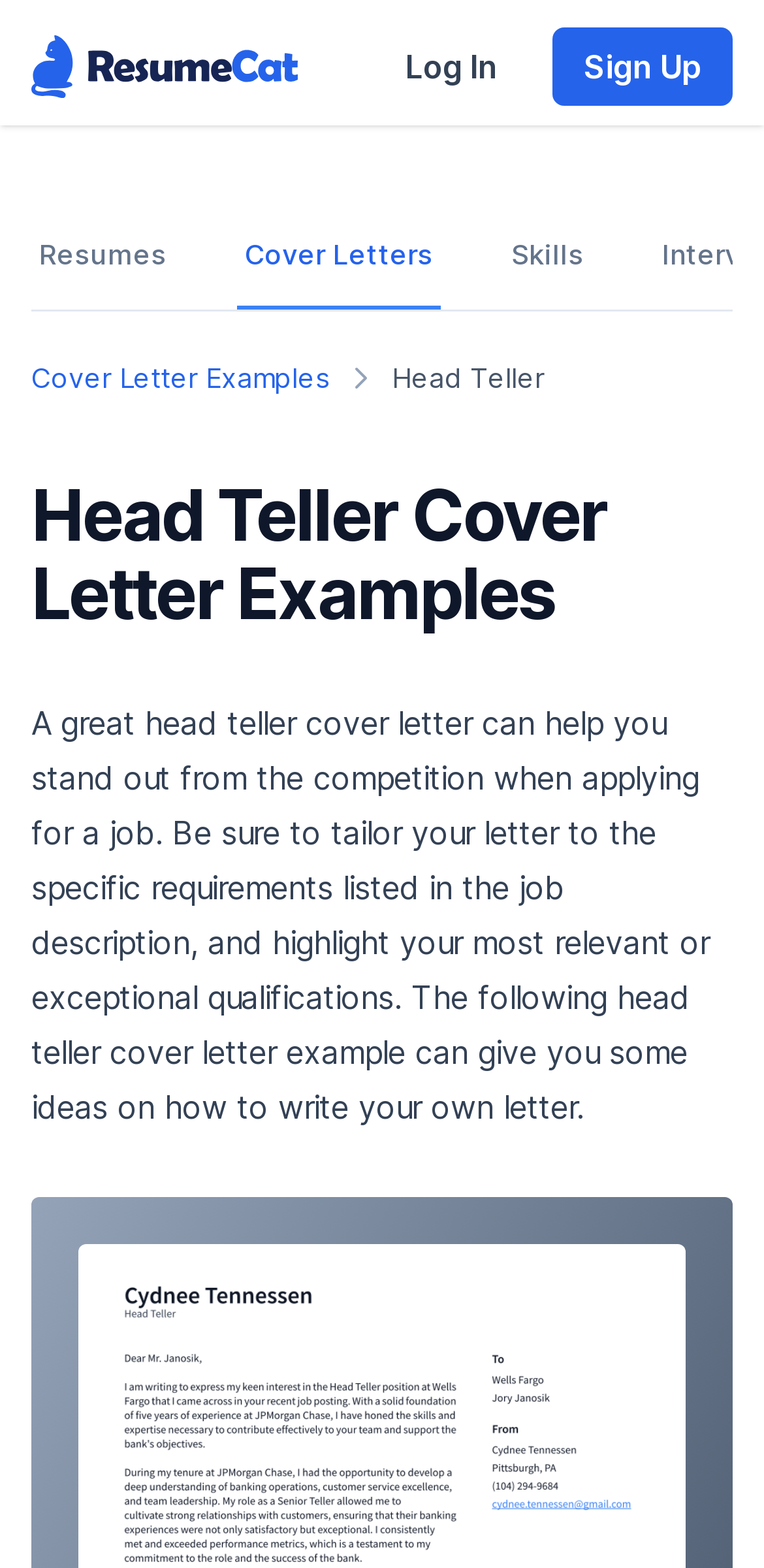Elaborate on the information and visuals displayed on the webpage.

The webpage is a resource for creating a Head Teller cover letter, providing examples and templates. At the top left corner, there is a ResumeCat logo, which is an image linked to the website's homepage. Next to it, there are two links, "Log In" and "Sign Up", positioned horizontally. 

Below the logo and links, there is a navigation menu labeled "Career Resources Navigation" that spans the entire width of the page. This menu contains three links: "Resumes", "Cover Letters", and "Skills", arranged horizontally.

Underneath the navigation menu, there is another navigation section labeled "Breadcrumbs" that also spans the entire width of the page. This section contains a link to "Cover Letter Examples" and a static text "Head Teller", which is likely a breadcrumb trail indicating the current page.

The main content of the page starts with a heading "Head Teller Cover Letter Examples" that takes up the full width of the page. Below the heading, there are three paragraphs of text that provide guidance on writing a cover letter, including the importance of tailoring the letter to the job description and highlighting relevant qualifications. The text is divided into three static text elements, with the first paragraph starting with "A great" and the second paragraph starting with "head teller". The third paragraph is a longer text that provides more detailed advice on writing a cover letter.